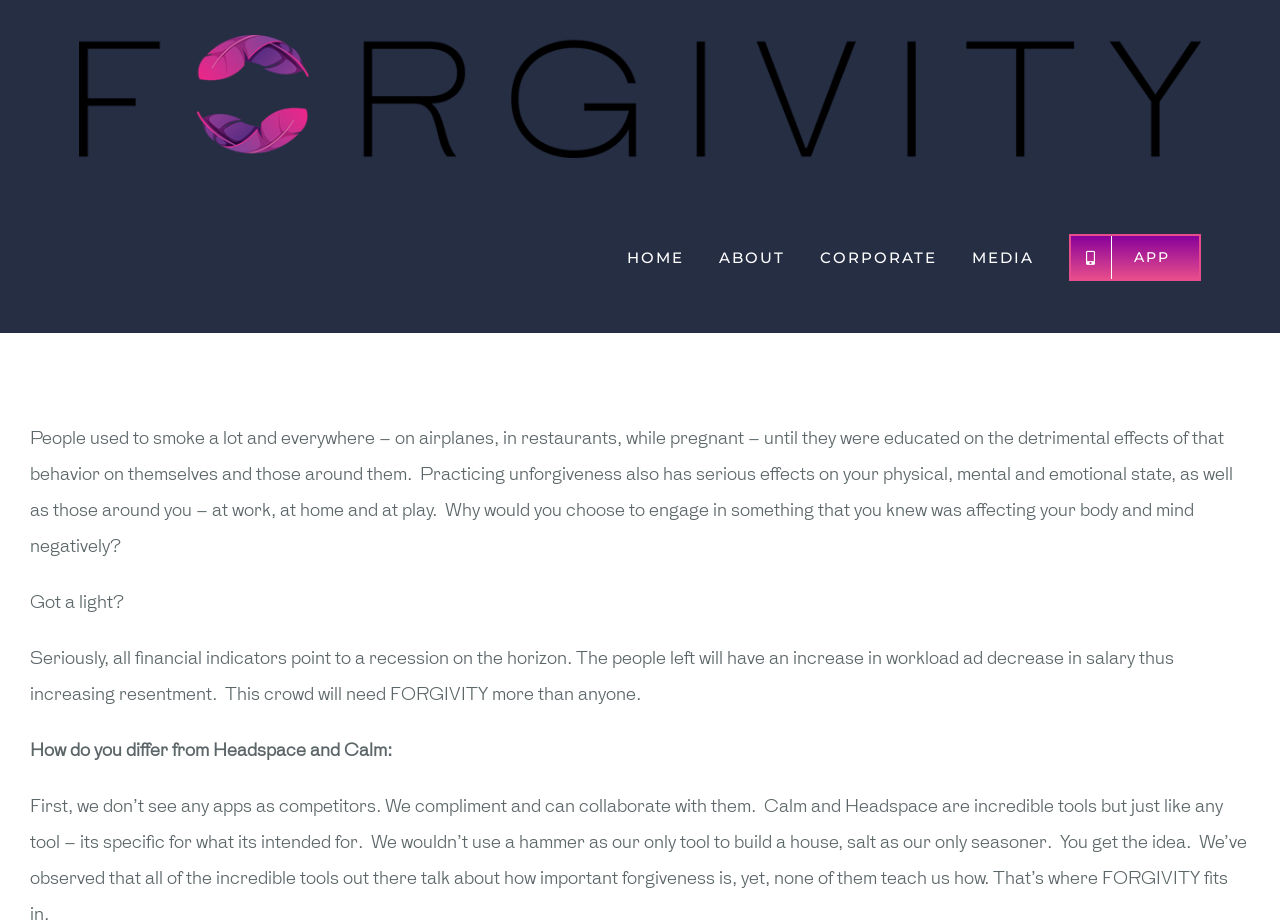Can you determine the main header of this webpage?

What happens if I and my co-workers don’t use FORGIVITY?